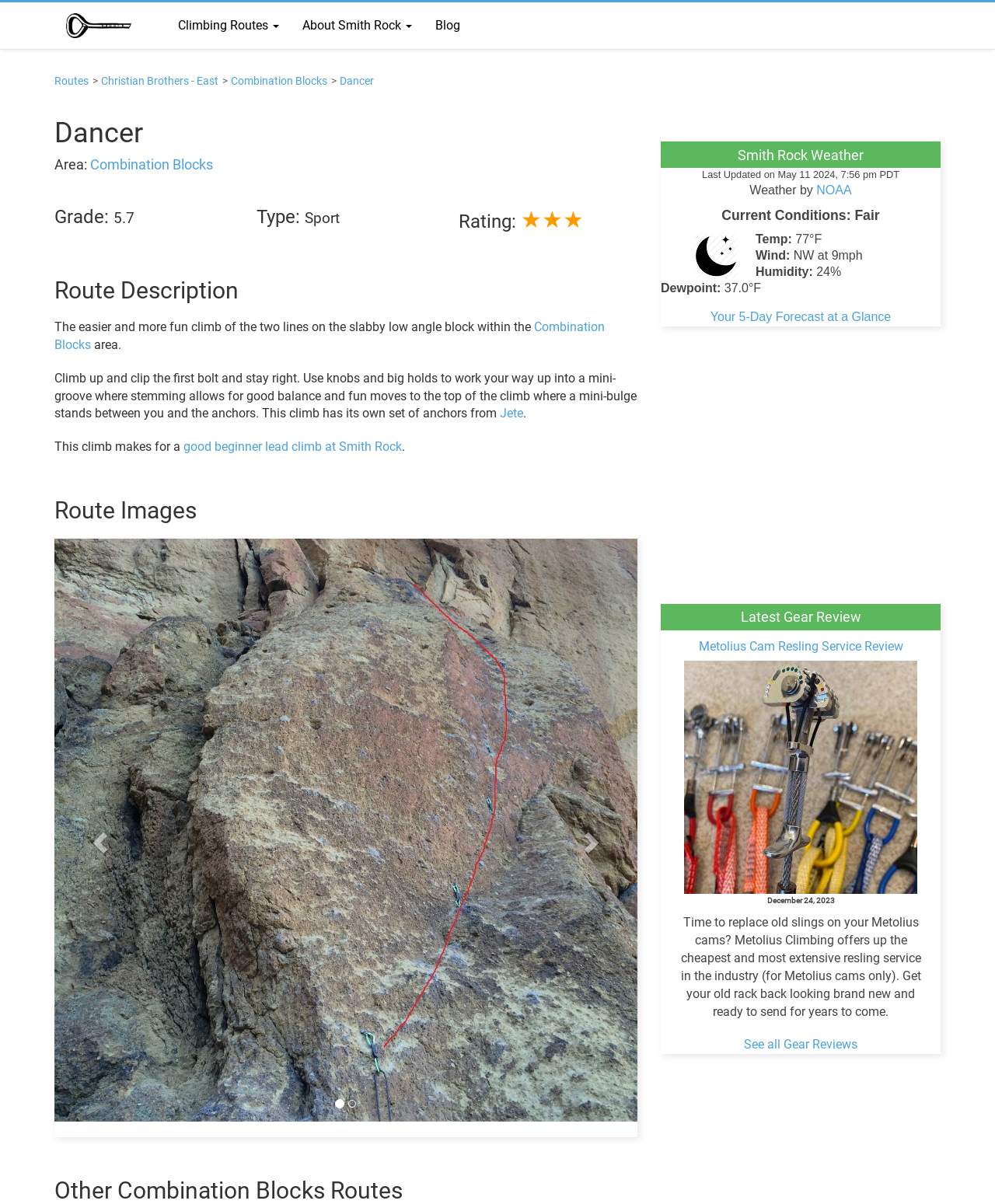What is the rating of the Dancer route?
Please provide a single word or phrase as the answer based on the screenshot.

★★★